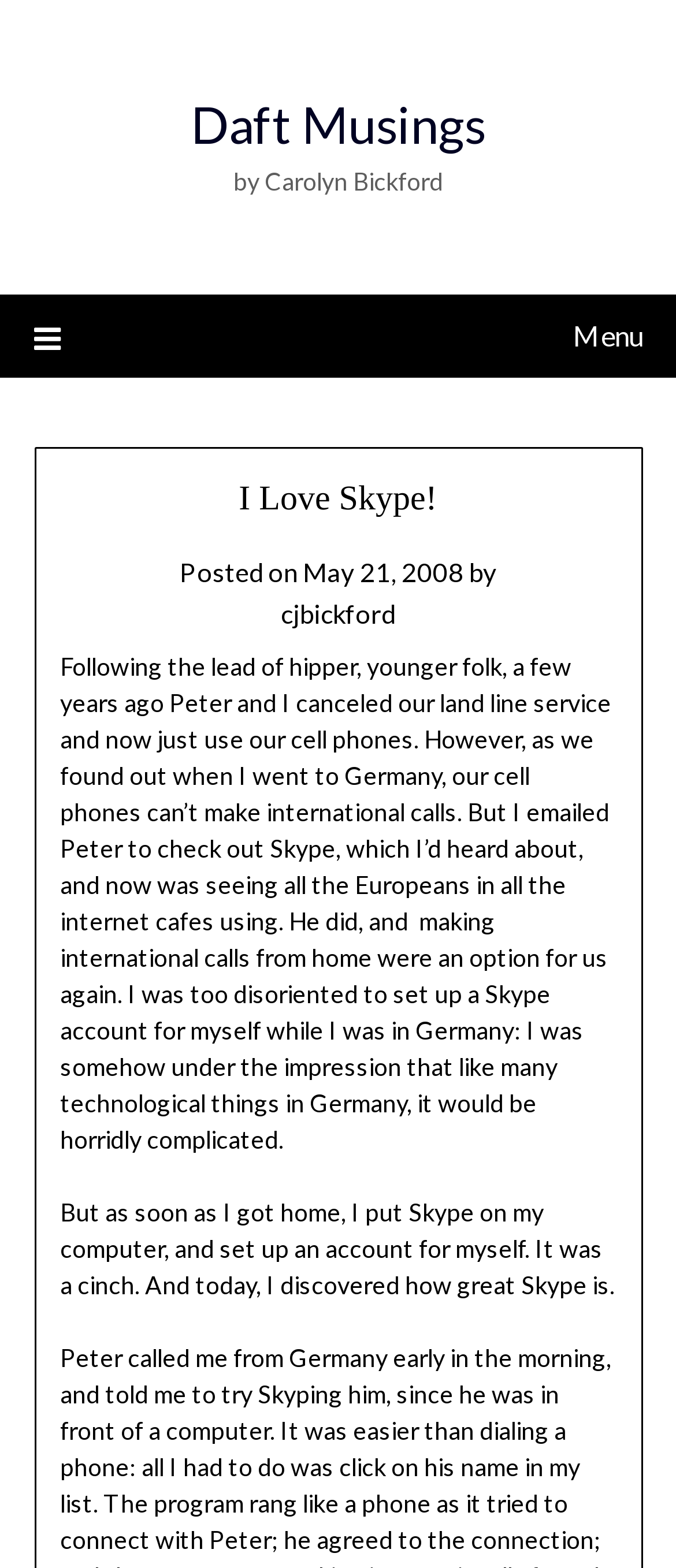Find the bounding box of the element with the following description: "May 21, 2008". The coordinates must be four float numbers between 0 and 1, formatted as [left, top, right, bottom].

[0.447, 0.354, 0.686, 0.374]